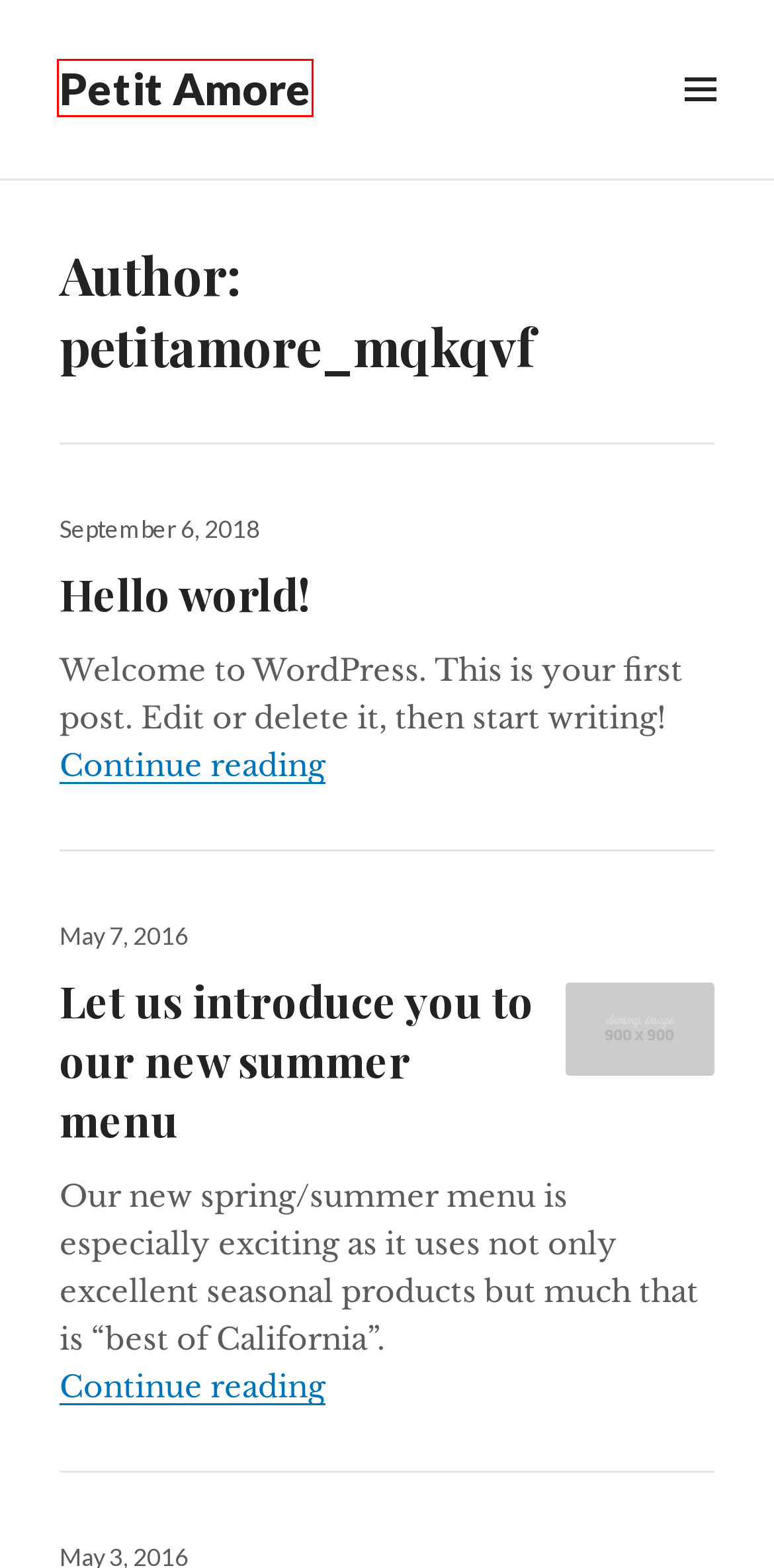Given a screenshot of a webpage with a red bounding box highlighting a UI element, choose the description that best corresponds to the new webpage after clicking the element within the red bounding box. Here are your options:
A. Let us introduce you to our new summer menu – Petit Amore
B. Flavours from all around the world – Petit Amore
C. Ethiopian Konga natural Yirgacheffe – Petit Amore
D. Hello world! – Petit Amore
E. We love… – Petit Amore
F. Join us for Farmers Brunch, every weekend from 8am to 3pm – Petit Amore
G. Petit Amore – Dating for real people
H. The Benefits of Matcha – Petit Amore

G